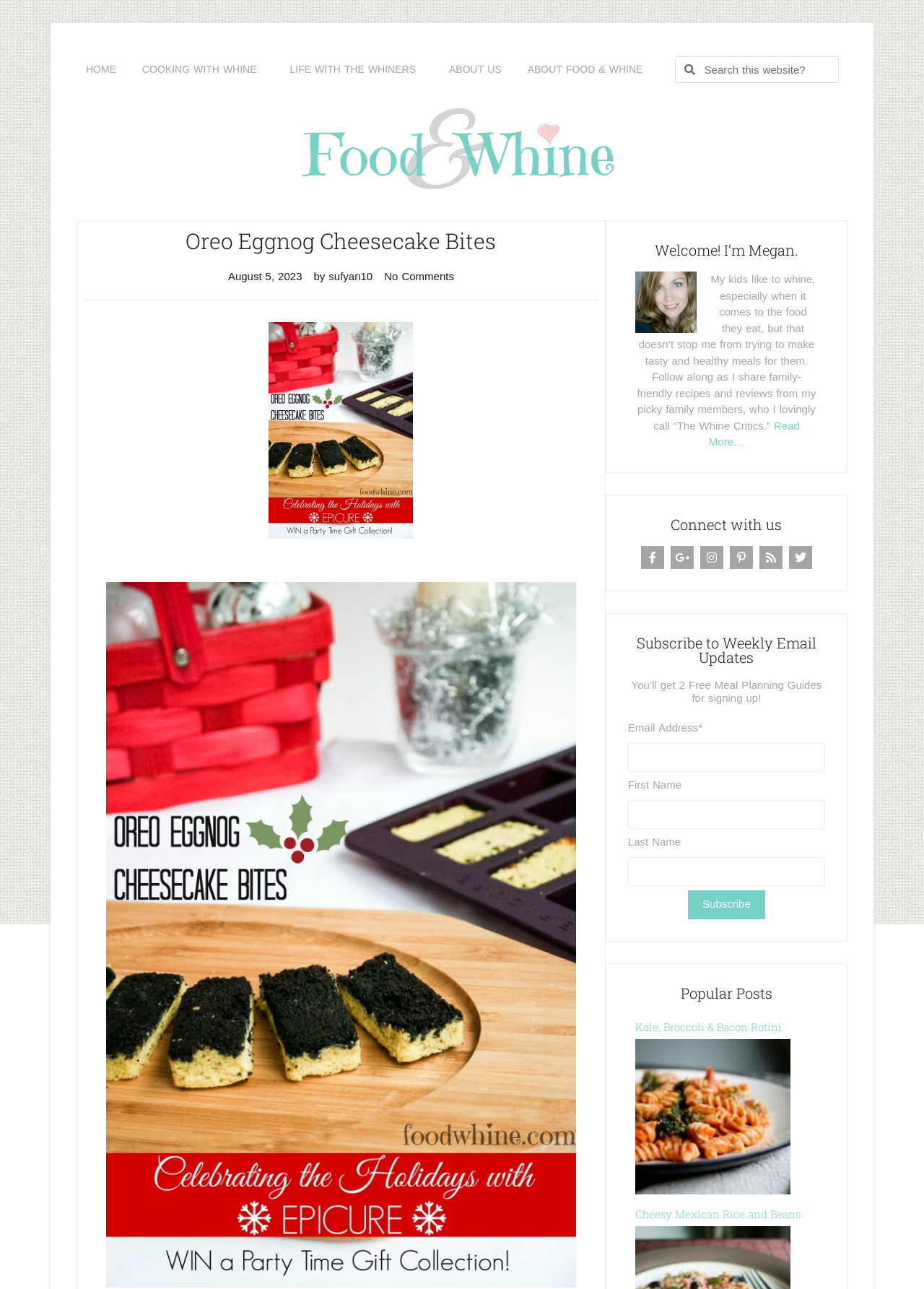Locate the bounding box coordinates of the clickable region necessary to complete the following instruction: "Subscribe to weekly email updates". Provide the coordinates in the format of four float numbers between 0 and 1, i.e., [left, top, right, bottom].

[0.745, 0.69, 0.828, 0.713]